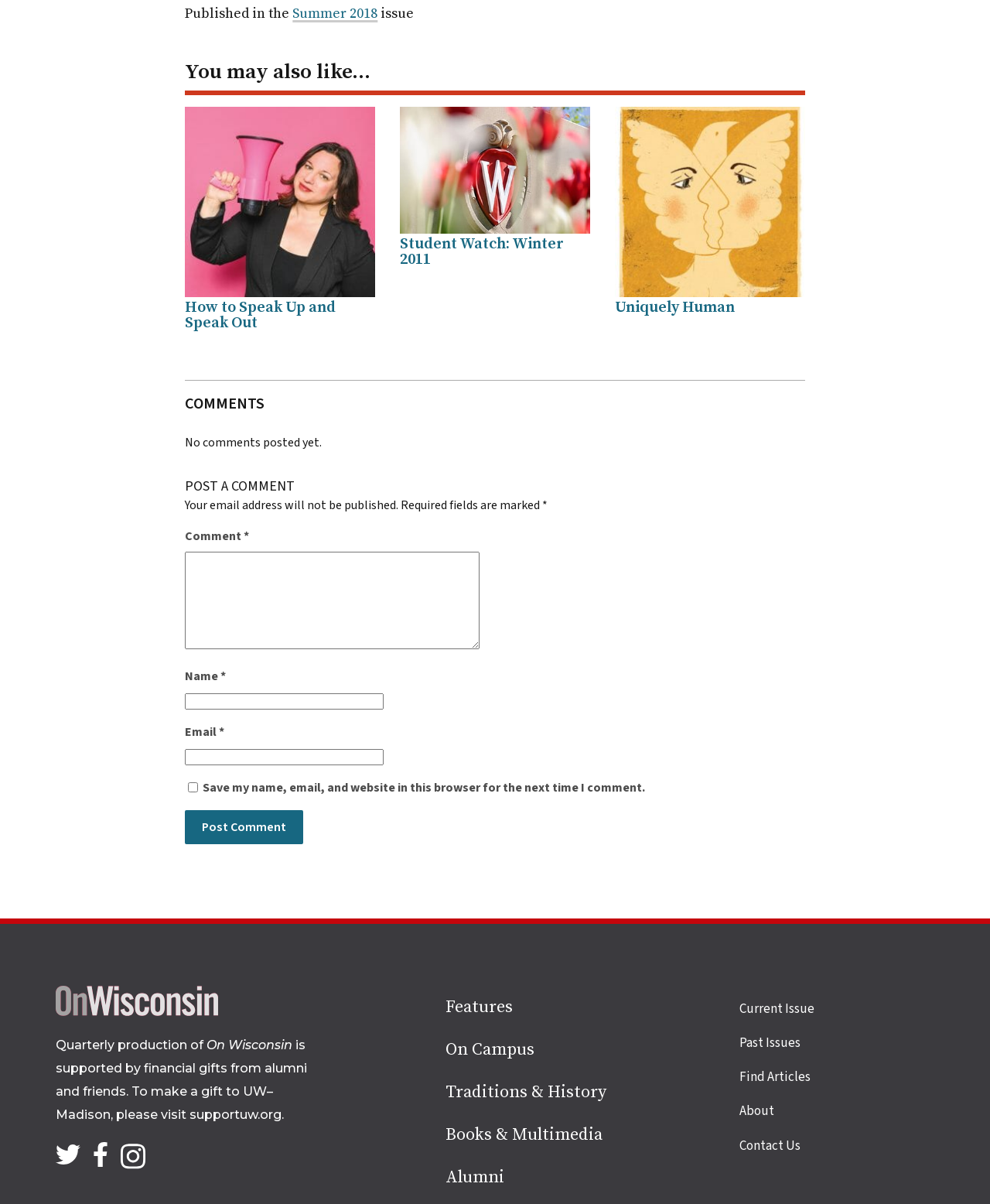How can users follow the publication on social media?
Examine the screenshot and reply with a single word or phrase.

Through Twitter, Facebook, and Instagram